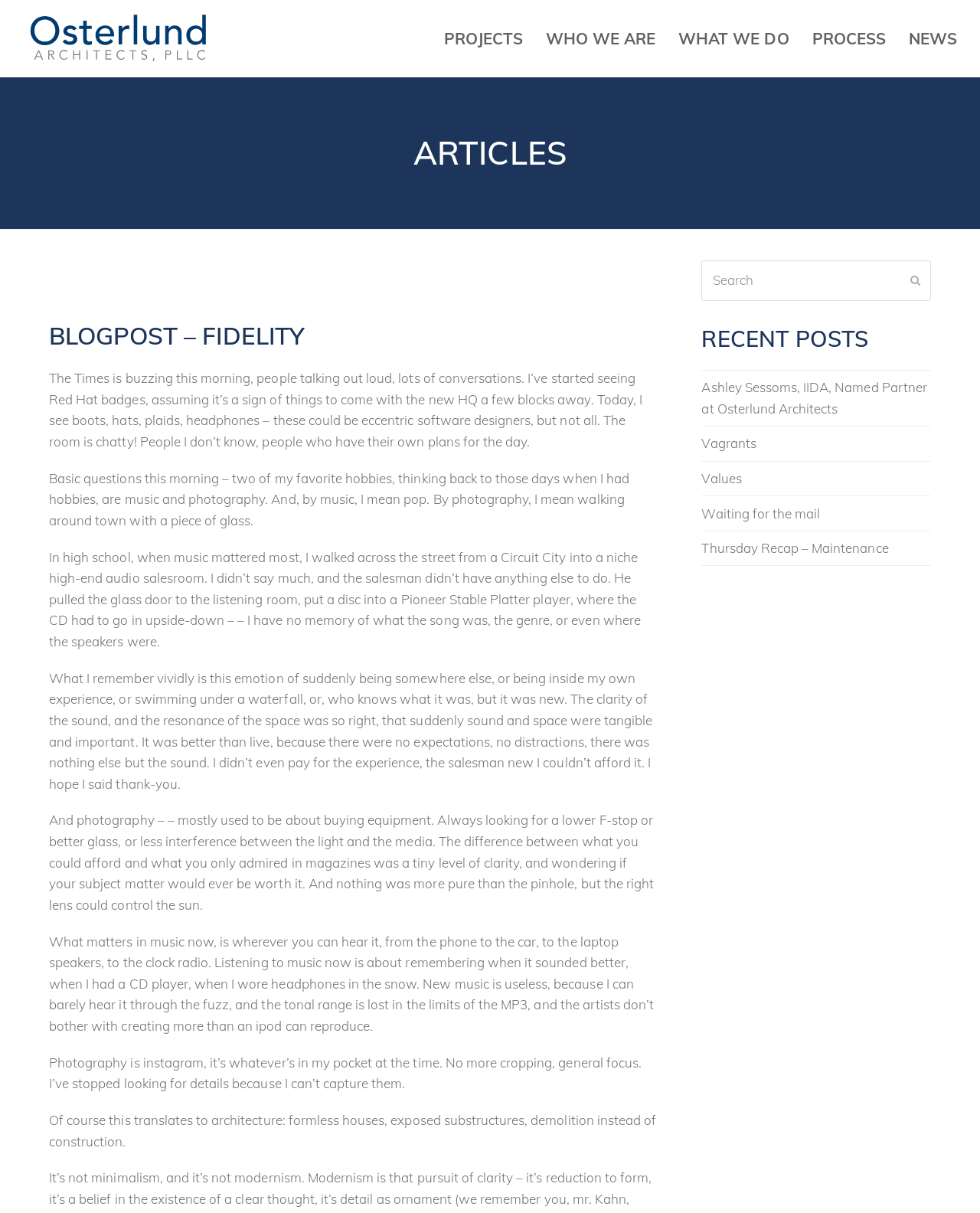Can you identify the bounding box coordinates of the clickable region needed to carry out this instruction: 'Read the 'ARTICLES' section'? The coordinates should be four float numbers within the range of 0 to 1, stated as [left, top, right, bottom].

[0.422, 0.109, 0.578, 0.142]